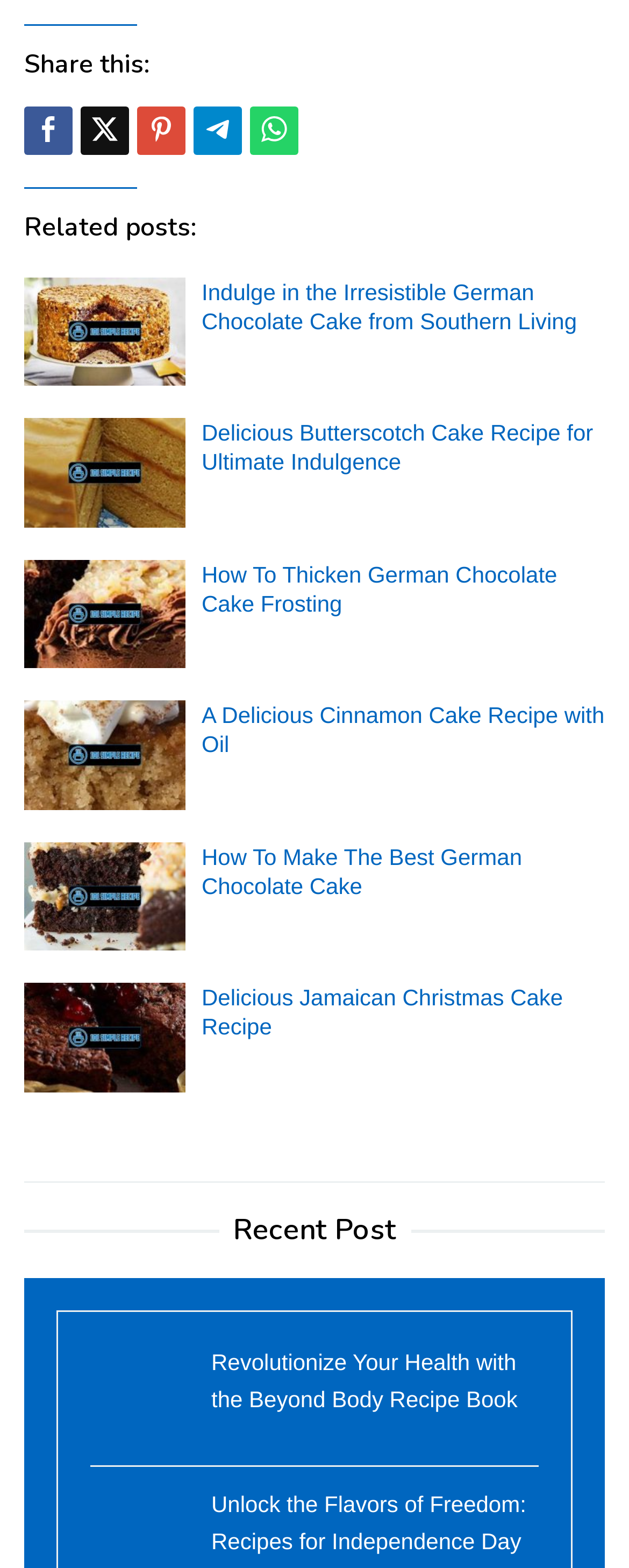Find the bounding box coordinates for the UI element that matches this description: "Delicious Jamaican Christmas Cake Recipe".

[0.321, 0.628, 0.895, 0.663]